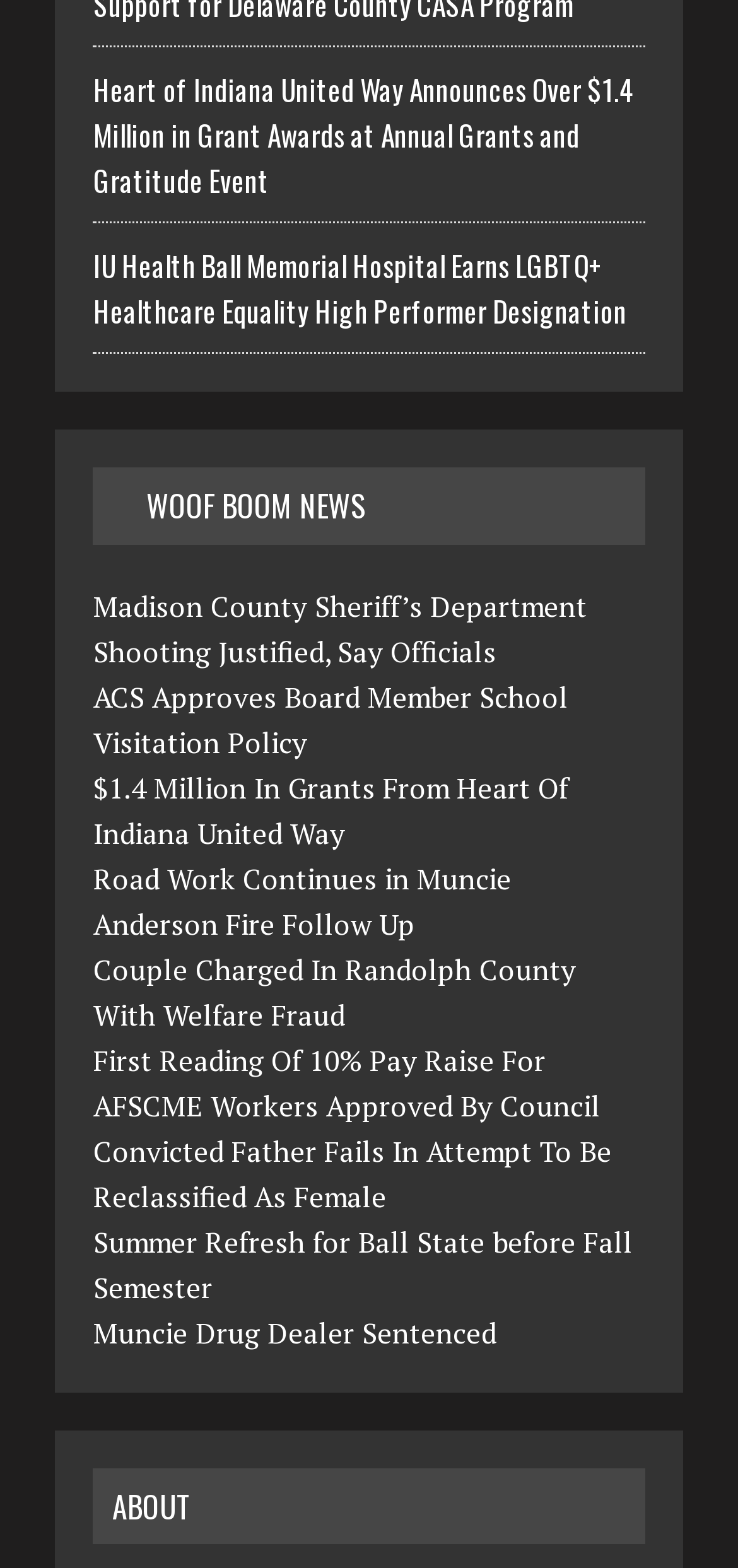Respond with a single word or phrase for the following question: 
What is the name of the organization that announced over $1.4 million in grant awards?

Heart of Indiana United Way